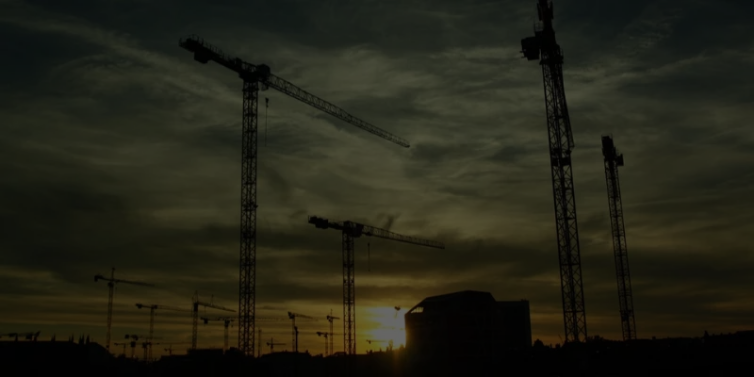What time of day is depicted in the image?
Please respond to the question with a detailed and well-explained answer.

The warm hues of the sky and the silhouette of the construction cranes suggest that the image is capturing a dramatic sunset scene.